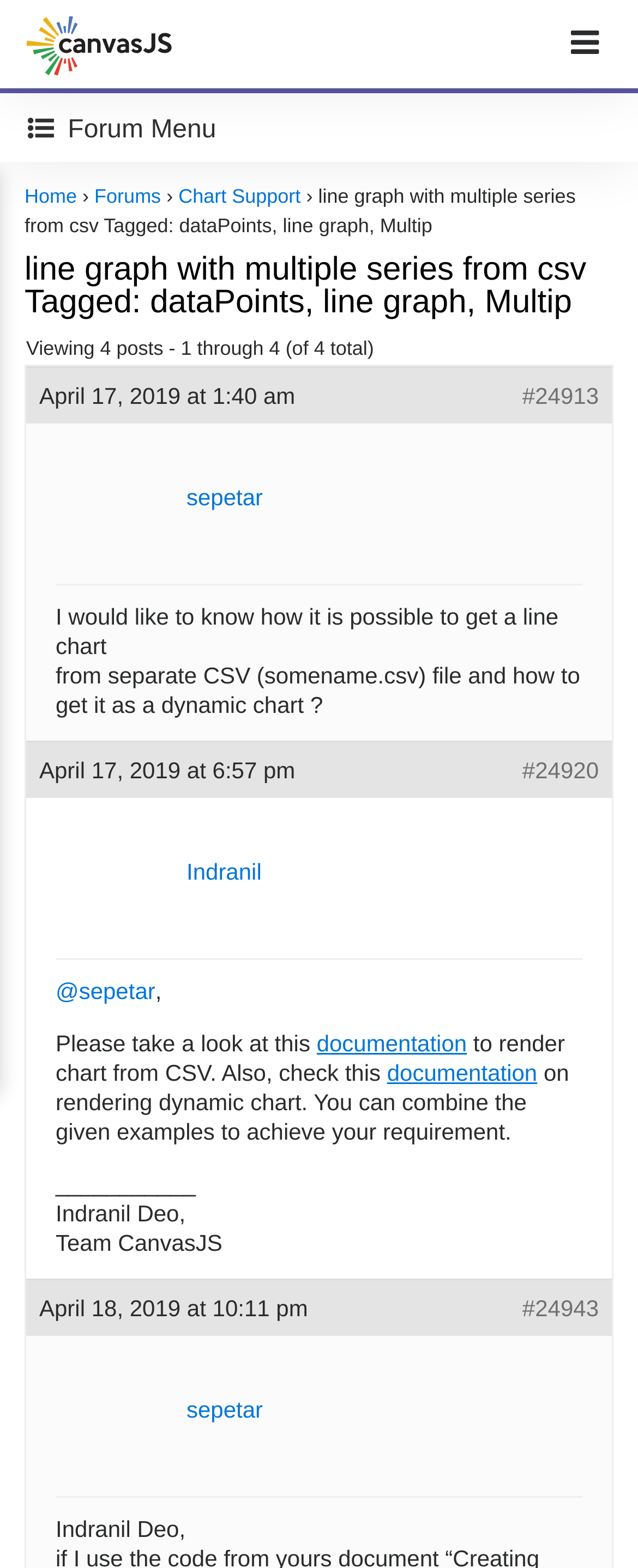Who is part of the Team CanvasJS?
Provide an in-depth and detailed answer to the question.

I found a static text element that says 'Indranil Deo, Team CanvasJS', which indicates that Indranil Deo is part of the Team CanvasJS.